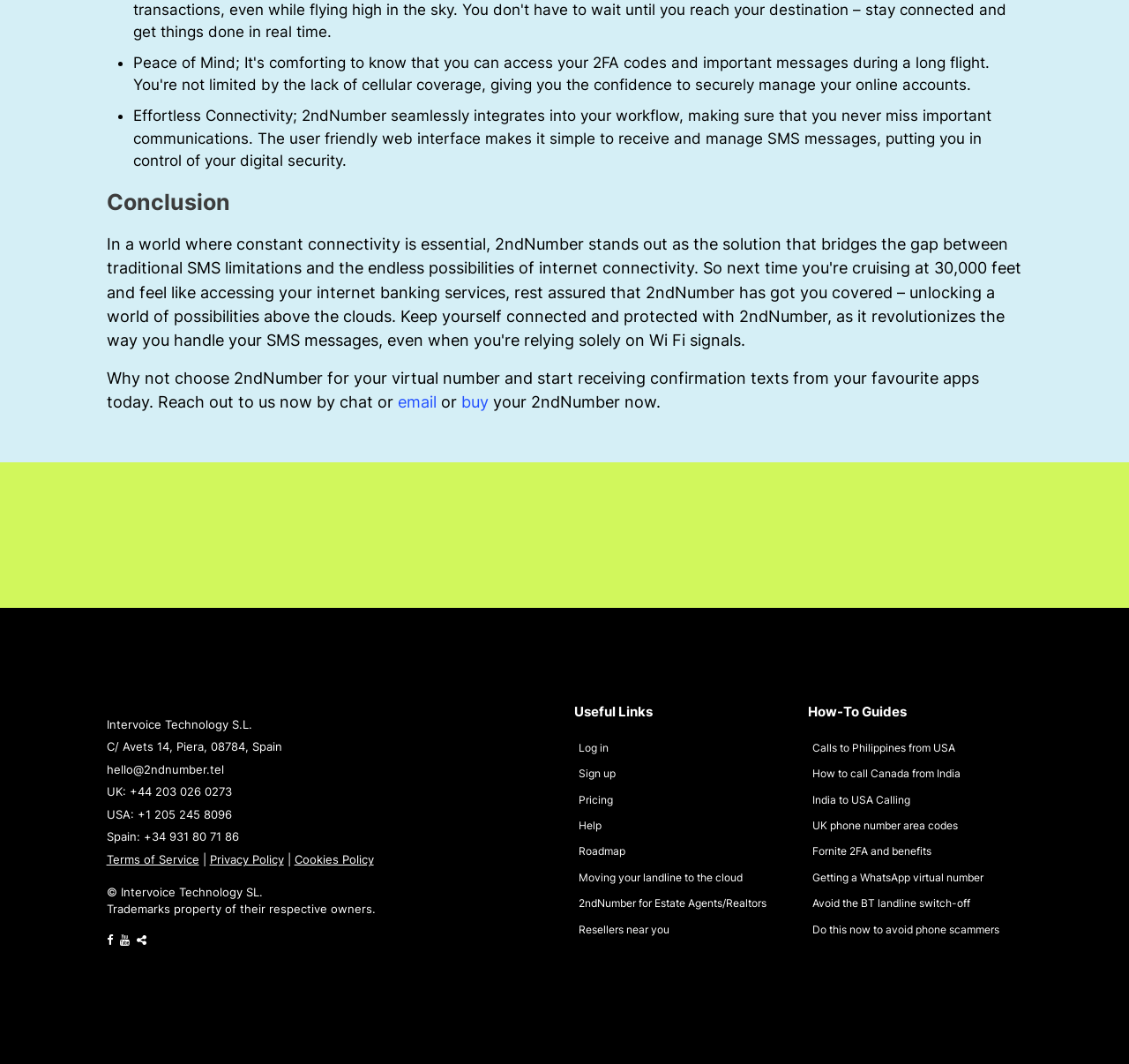What is the purpose of 2ndNumber?
Please respond to the question thoroughly and include all relevant details.

I read the introductory text on the webpage, which explains that 2ndNumber is a service that seamlessly integrates into your workflow, allowing you to receive and manage SMS messages, and providing a virtual number for digital security.